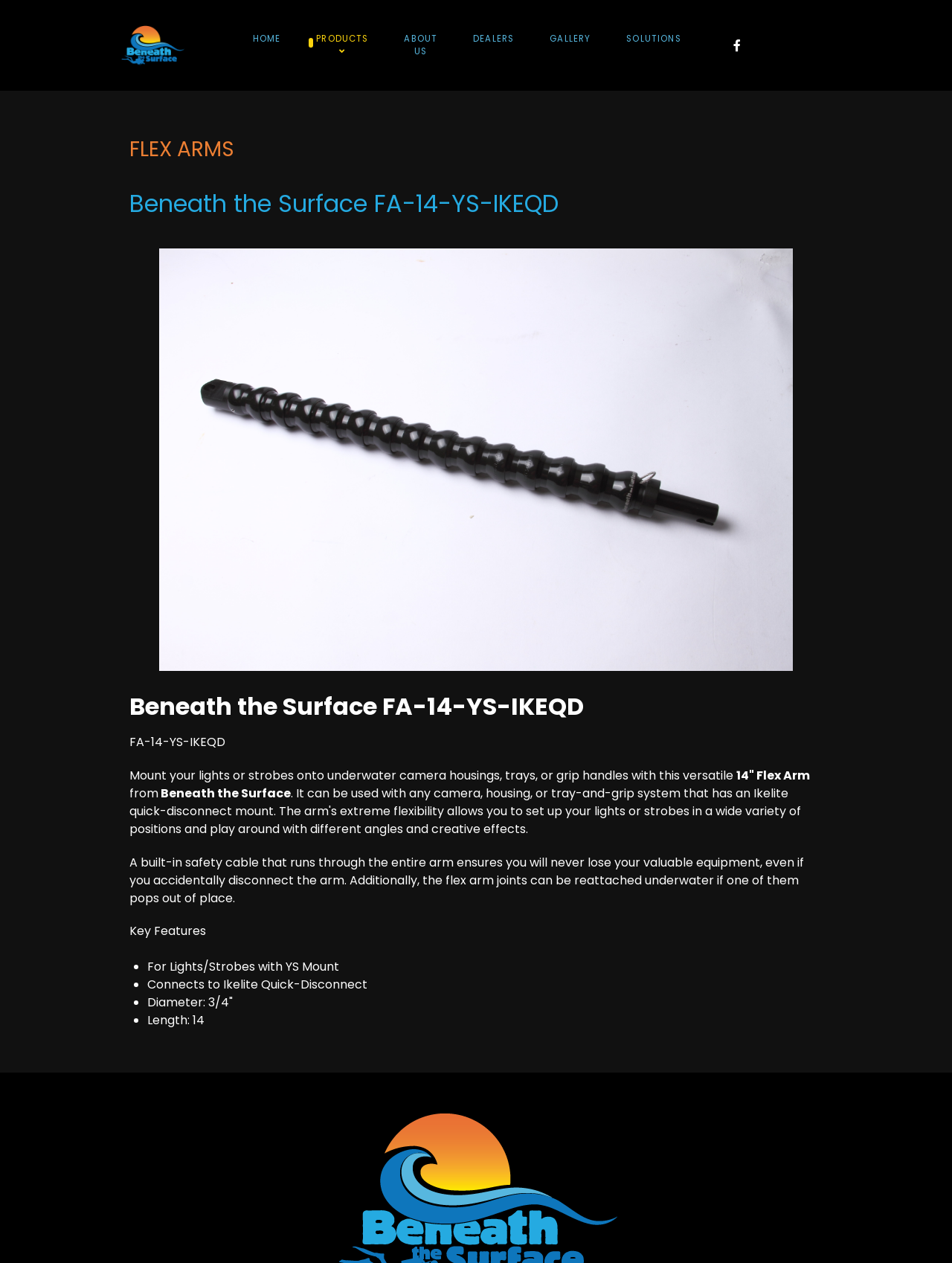What is the product name?
Utilize the image to construct a detailed and well-explained answer.

The product name can be found in the article section of the webpage, where it is mentioned as '14" Flex Arm'.